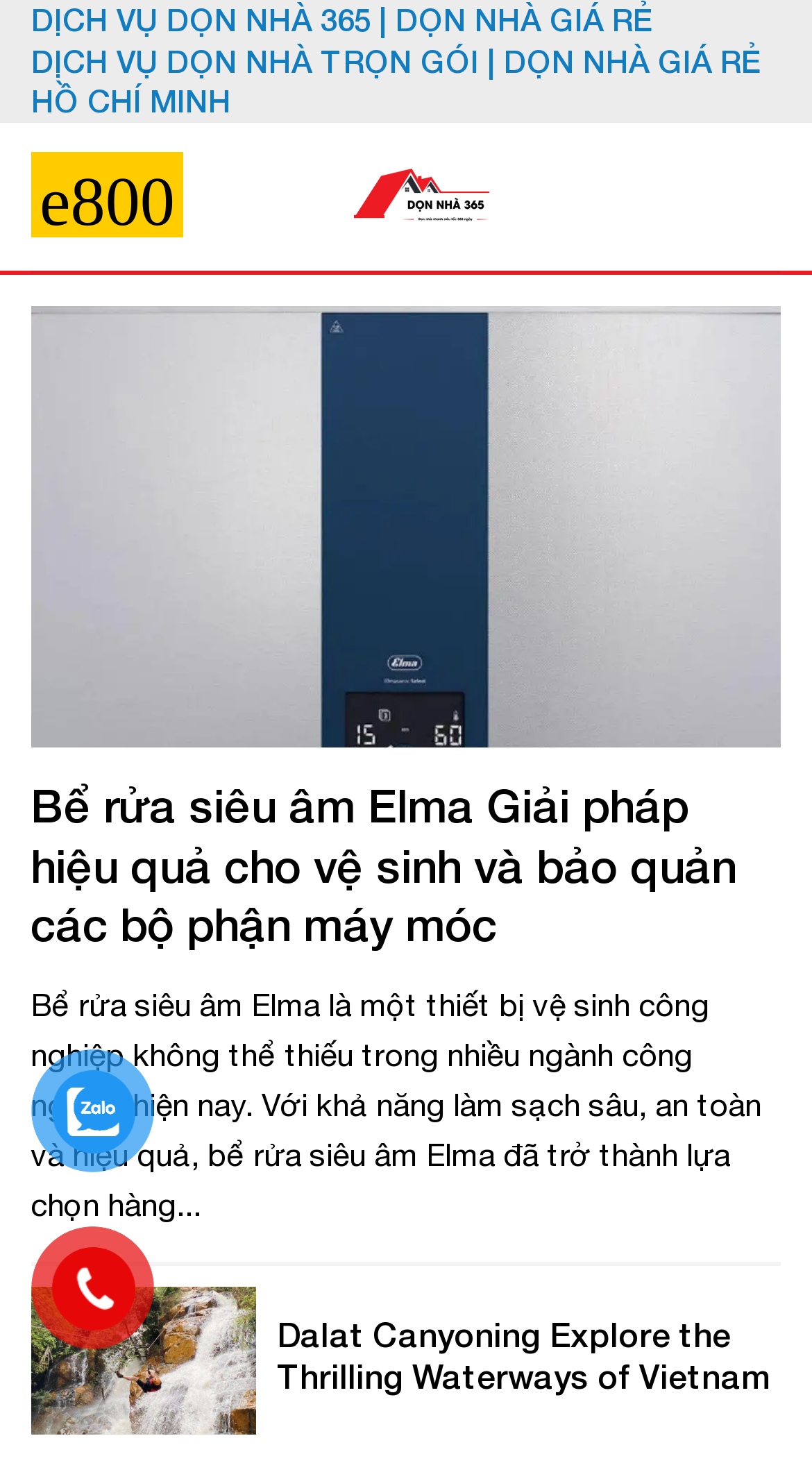What is the name of the social media platform?
Please analyze the image and answer the question with as much detail as possible.

The social media platform is identified by the image element 'Zalo' which is accompanied by a link element with the same name. This suggests that the website is promoting or linking to the Zalo social media platform.